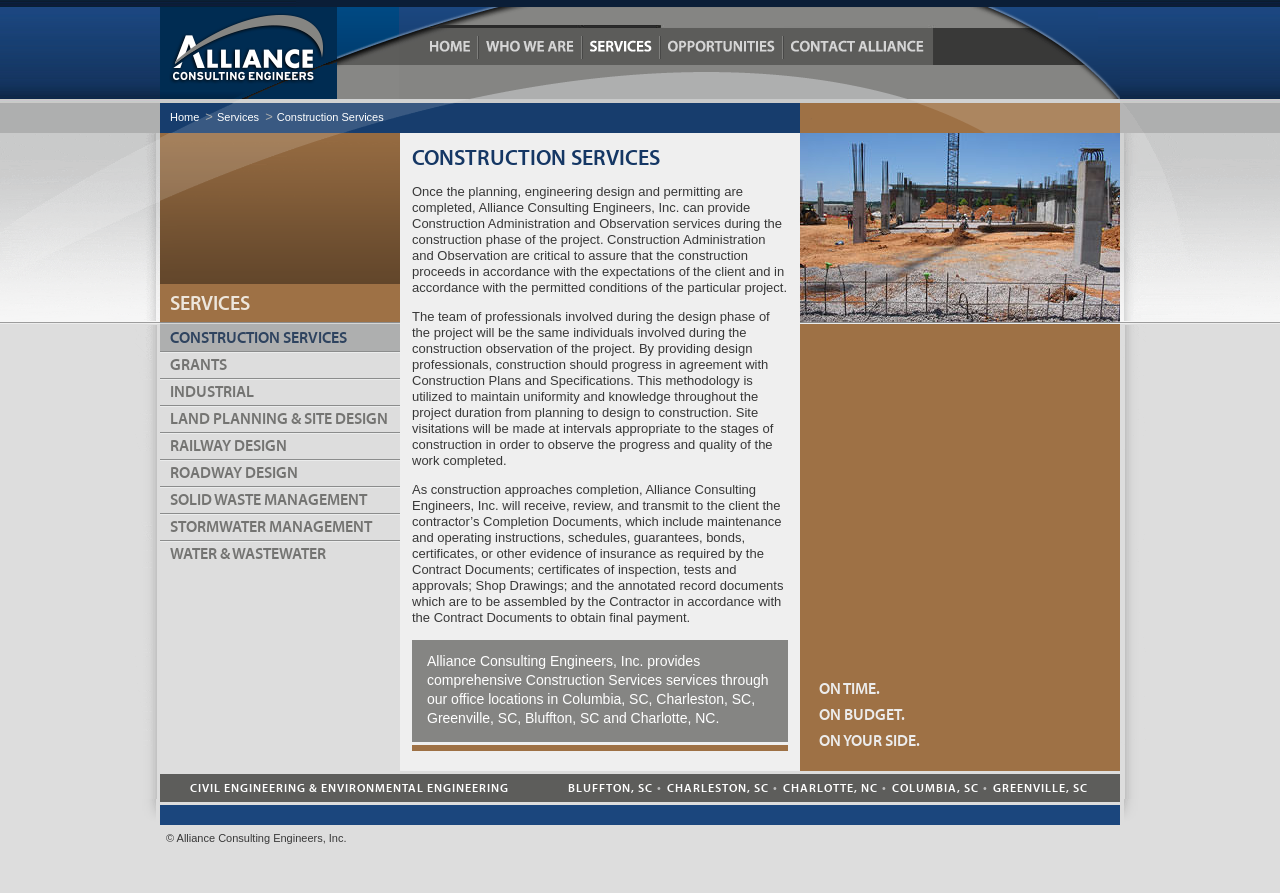Determine the bounding box coordinates for the UI element matching this description: "Construction Services".

[0.216, 0.124, 0.3, 0.138]